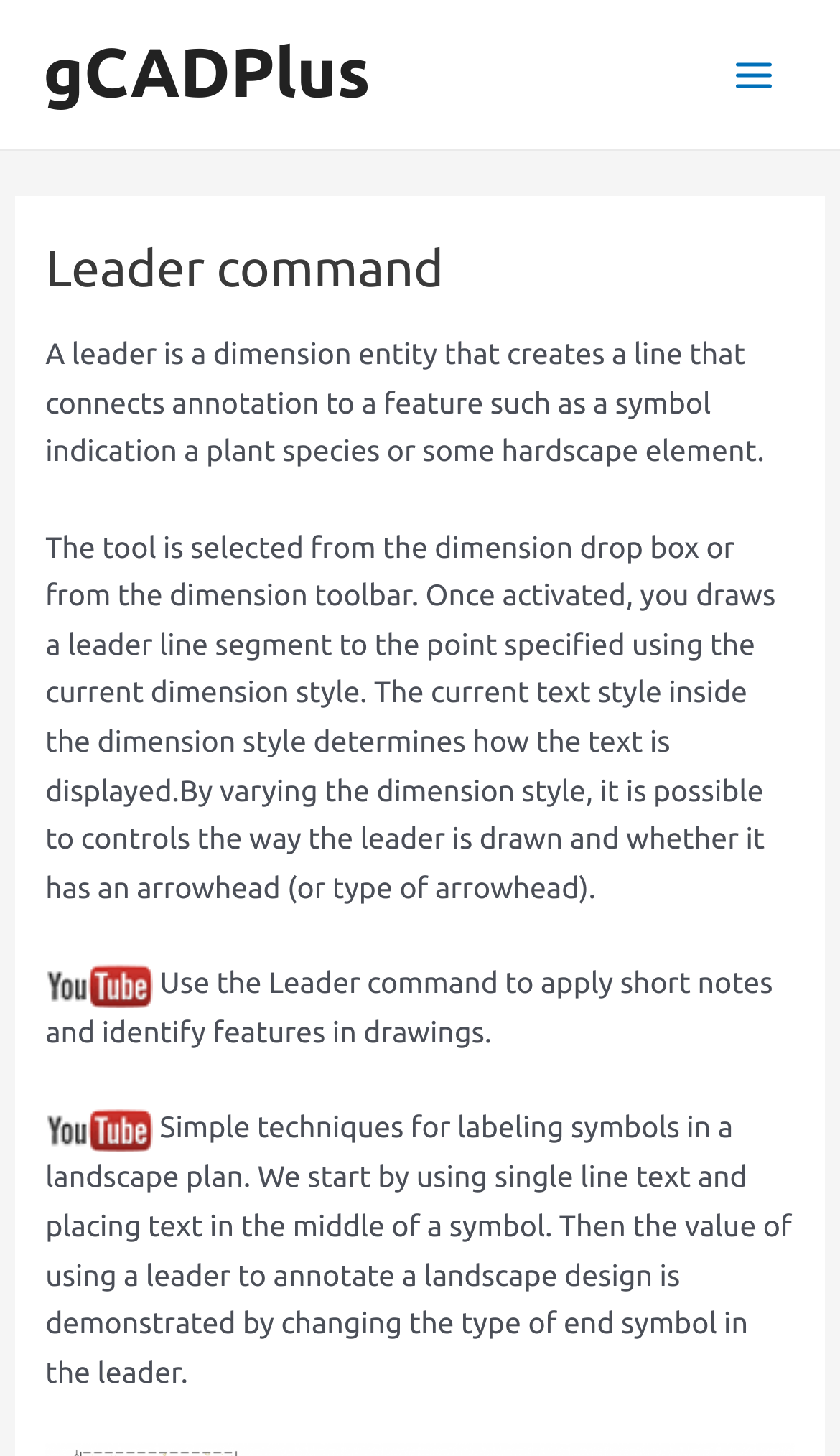What determines the text display in a leader?
Please provide a comprehensive answer based on the information in the image.

Based on the webpage, the current text style inside the dimension style determines how the text is displayed in a leader. This information is obtained from the static text on the webpage that explains how to use the leader command.